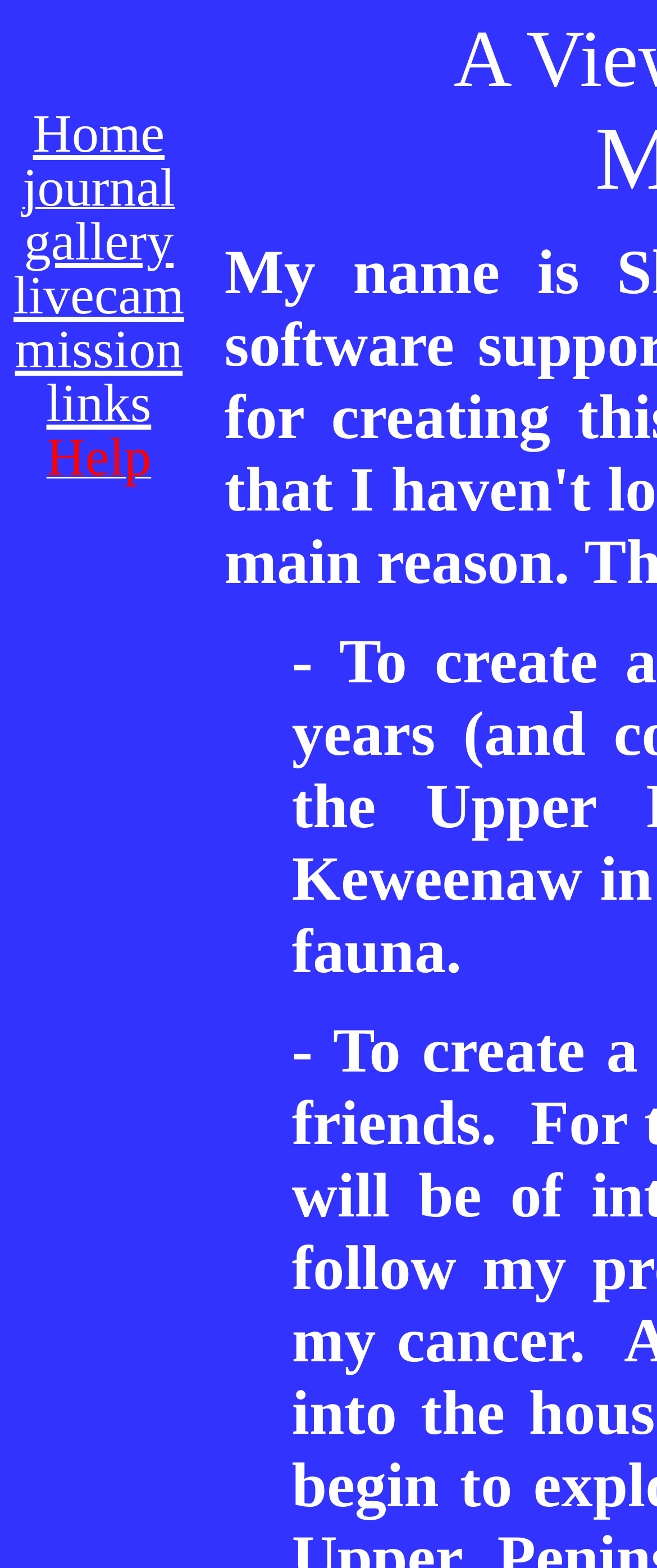How many links are in the top navigation bar?
Give a single word or phrase answer based on the content of the image.

6